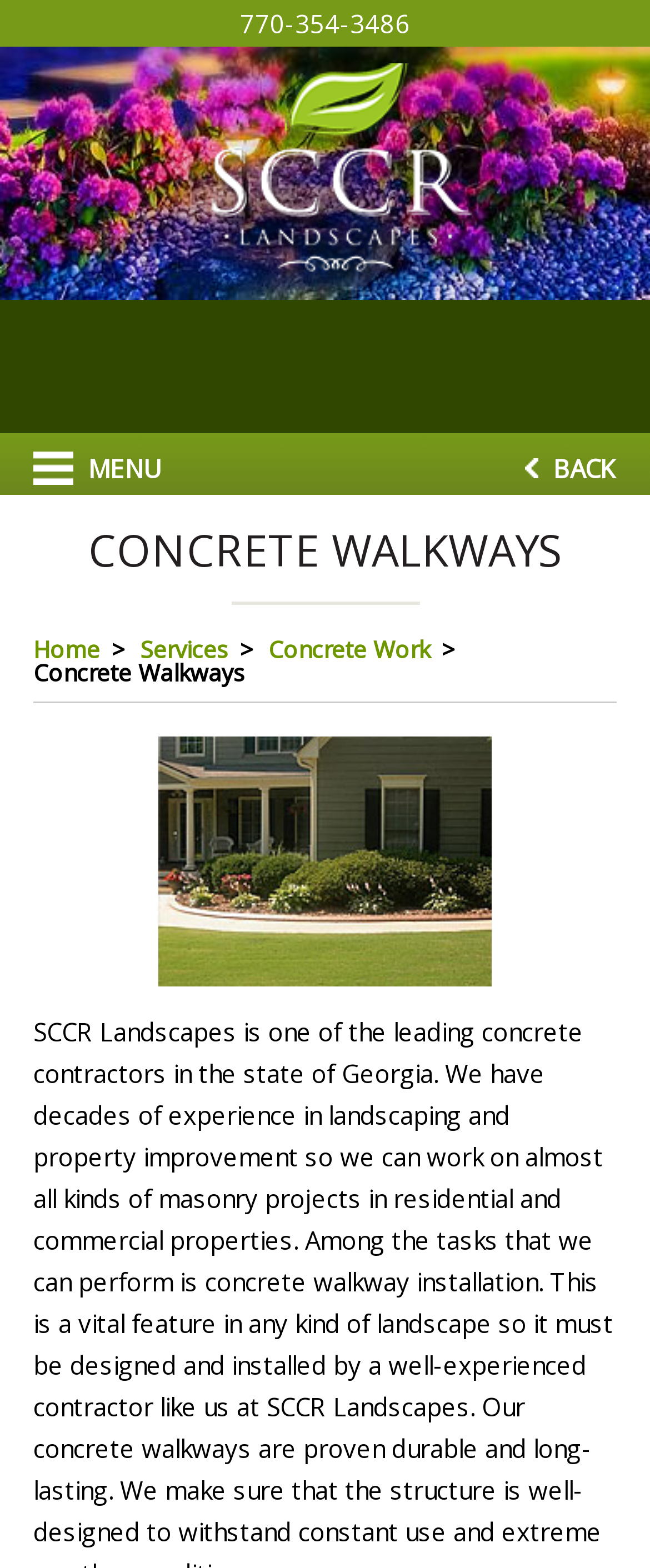What type of work is mentioned on the webpage?
Please respond to the question thoroughly and include all relevant details.

I found a link element with the text 'Concrete Work' on the webpage, which indicates that the webpage is related to concrete work services.